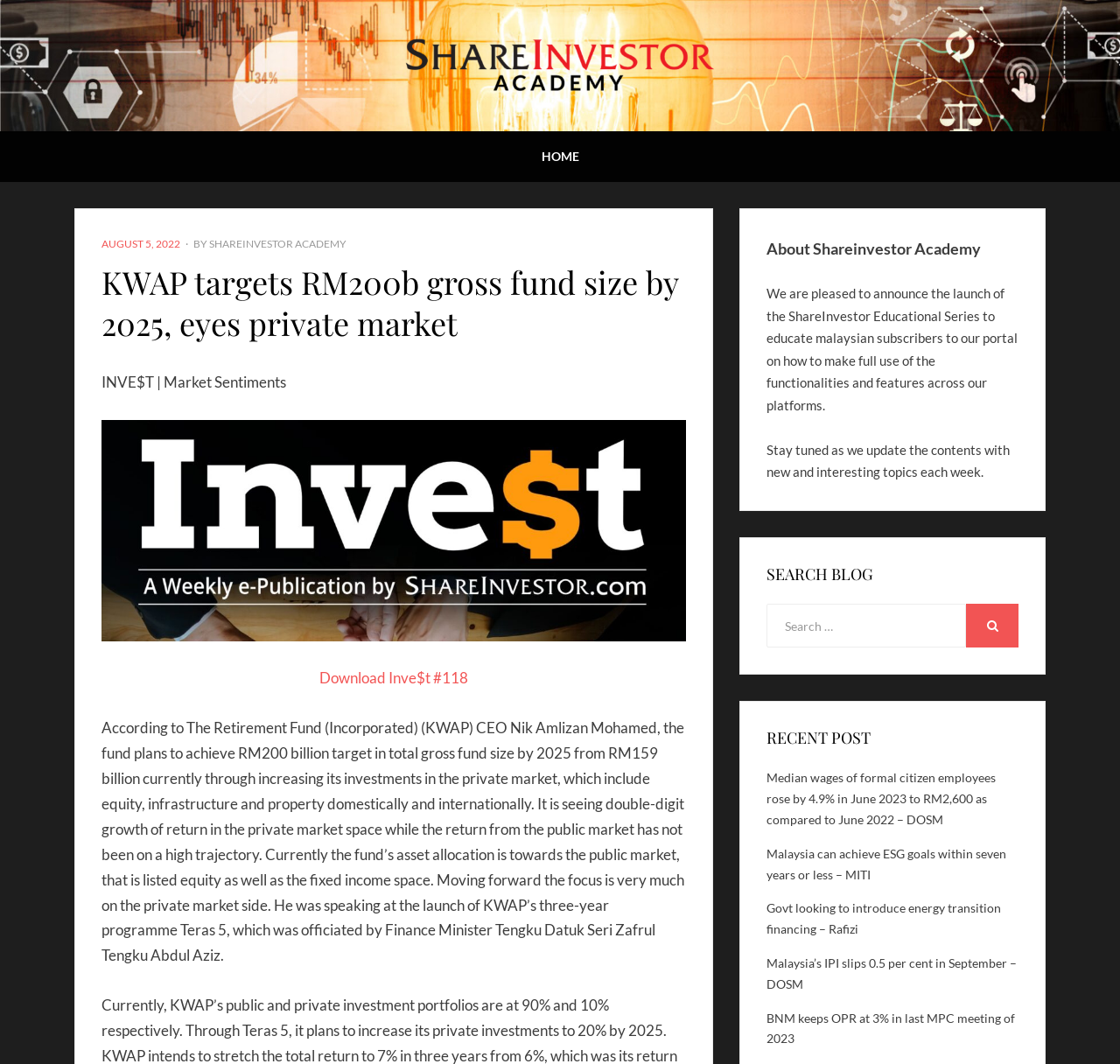Identify the bounding box for the UI element described as: "August 5, 2022". The coordinates should be four float numbers between 0 and 1, i.e., [left, top, right, bottom].

[0.091, 0.223, 0.161, 0.235]